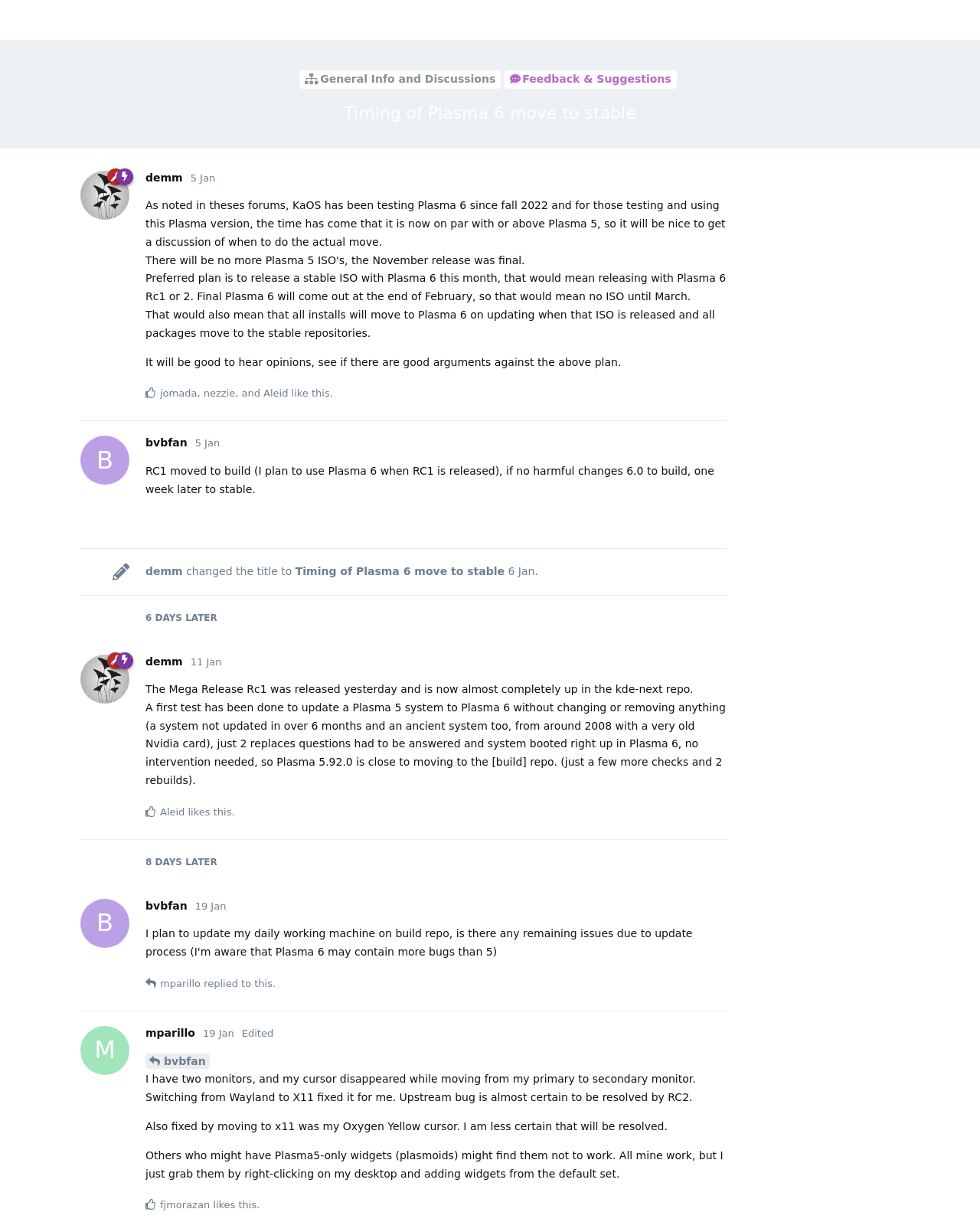Extract the heading text from the webpage.

Timing of Plasma 6 move to stable